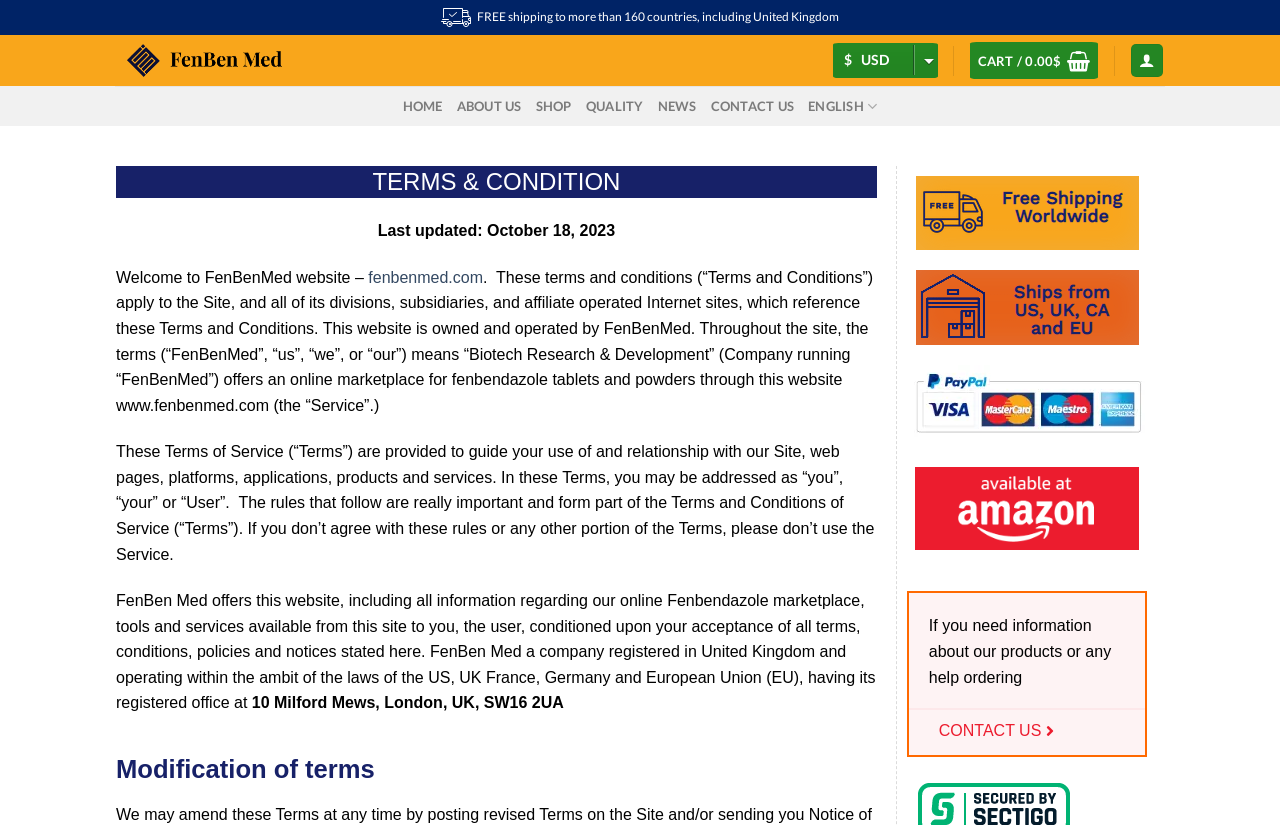Determine the bounding box coordinates for the clickable element required to fulfill the instruction: "Go to the home page". Provide the coordinates as four float numbers between 0 and 1, i.e., [left, top, right, bottom].

[0.315, 0.104, 0.346, 0.153]